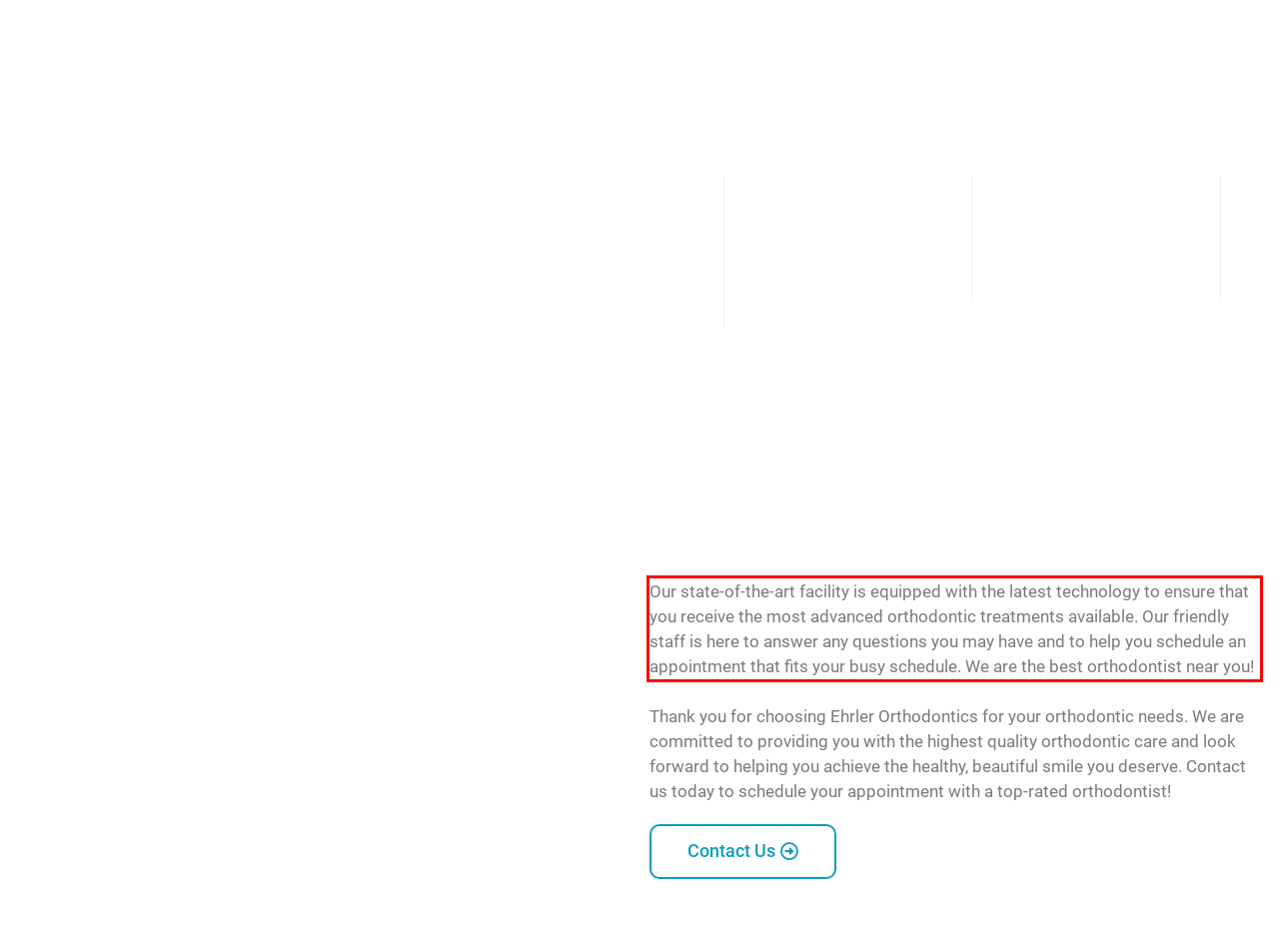Given the screenshot of the webpage, identify the red bounding box, and recognize the text content inside that red bounding box.

Our state-of-the-art facility is equipped with the latest technology to ensure that you receive the most advanced orthodontic treatments available. Our friendly staff is here to answer any questions you may have and to help you schedule an appointment that fits your busy schedule. We are the best orthodontist near you!